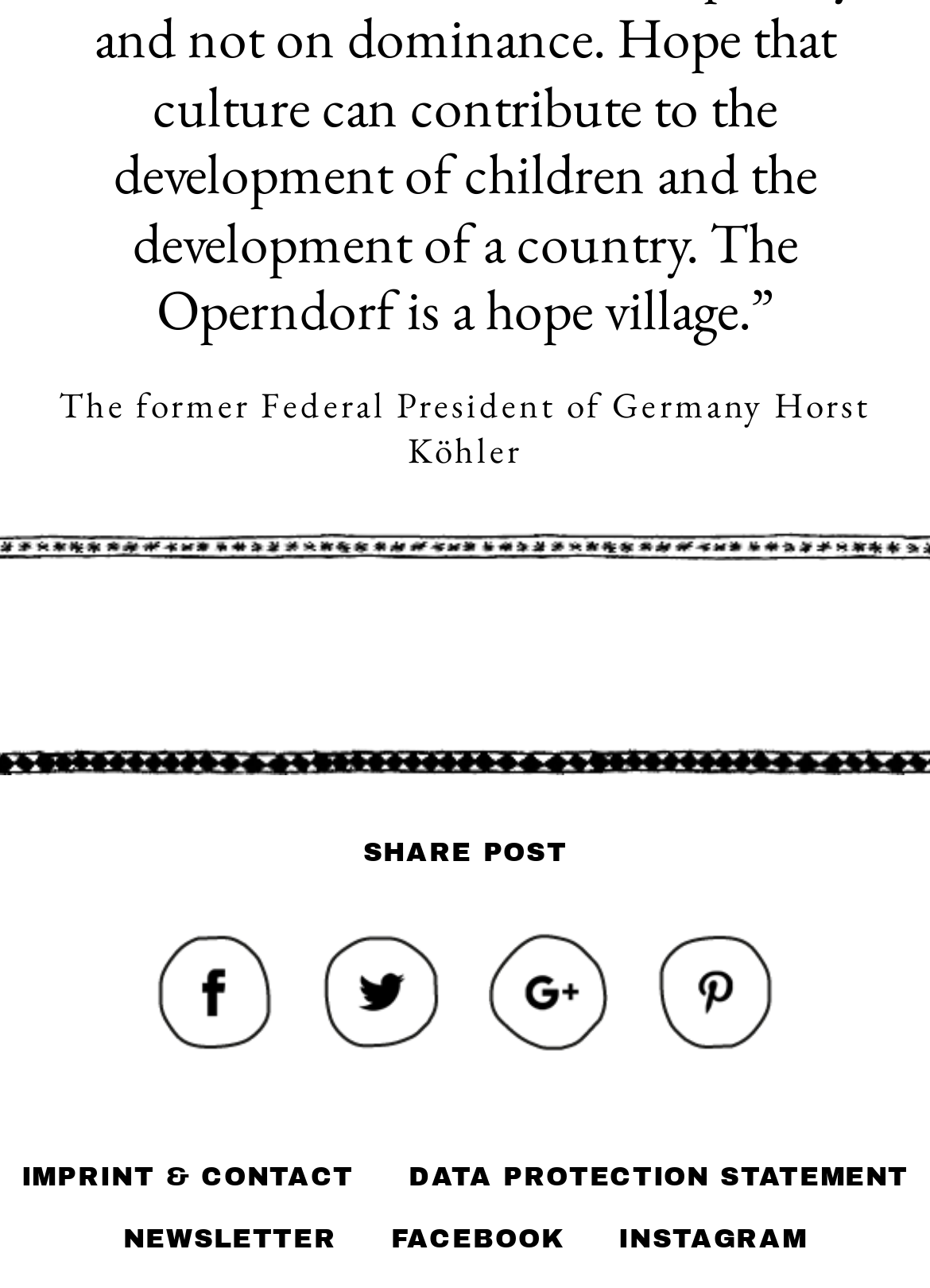How many social media links are present at the bottom?
Please provide a detailed and thorough answer to the question.

The answer can be found by counting the number of link elements at the bottom of the webpage, which are 'FACEBOOK', 'INSTAGRAM', and 'NEWSLETTER'.